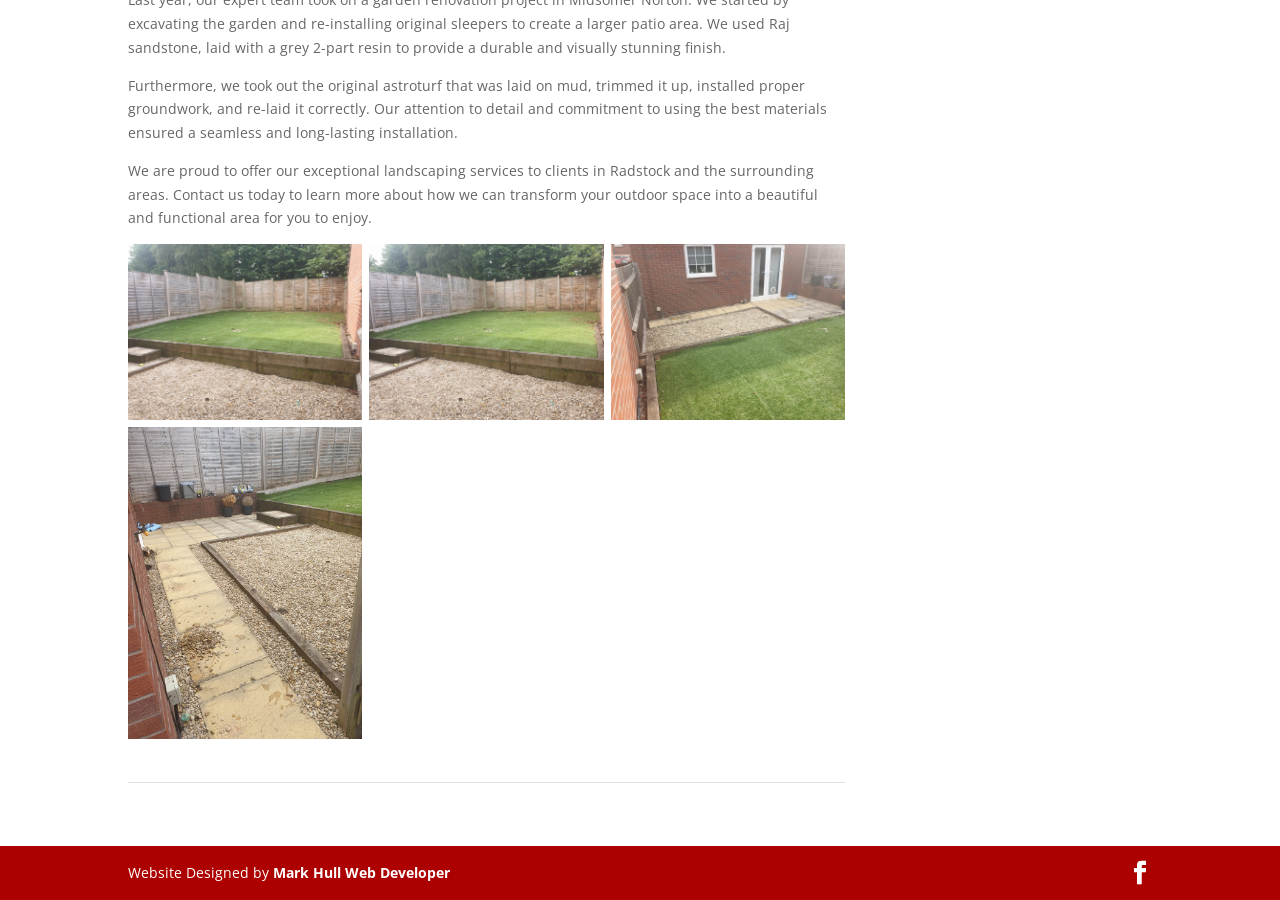What is the shape of the icon at the bottom right corner of the webpage?
Please respond to the question with a detailed and thorough explanation.

Based on the bounding box coordinates of the link element with OCR text '', I can infer that the icon is a square shape.